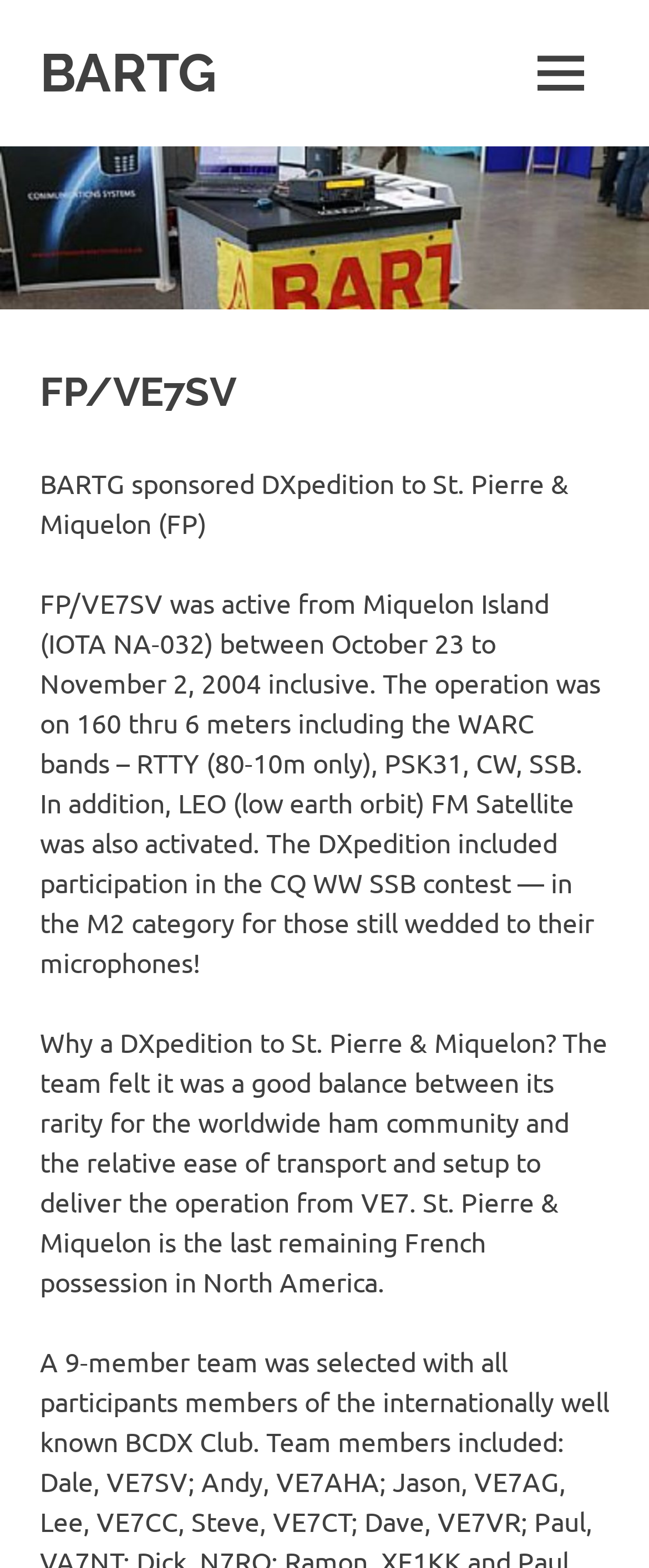Refer to the image and provide an in-depth answer to the question: 
What is the name of the amateur radio group?

The name of the amateur radio group can be found in the link 'BARTG' and the static text 'British Amateur Radio Teledata Group for all datamodes'.